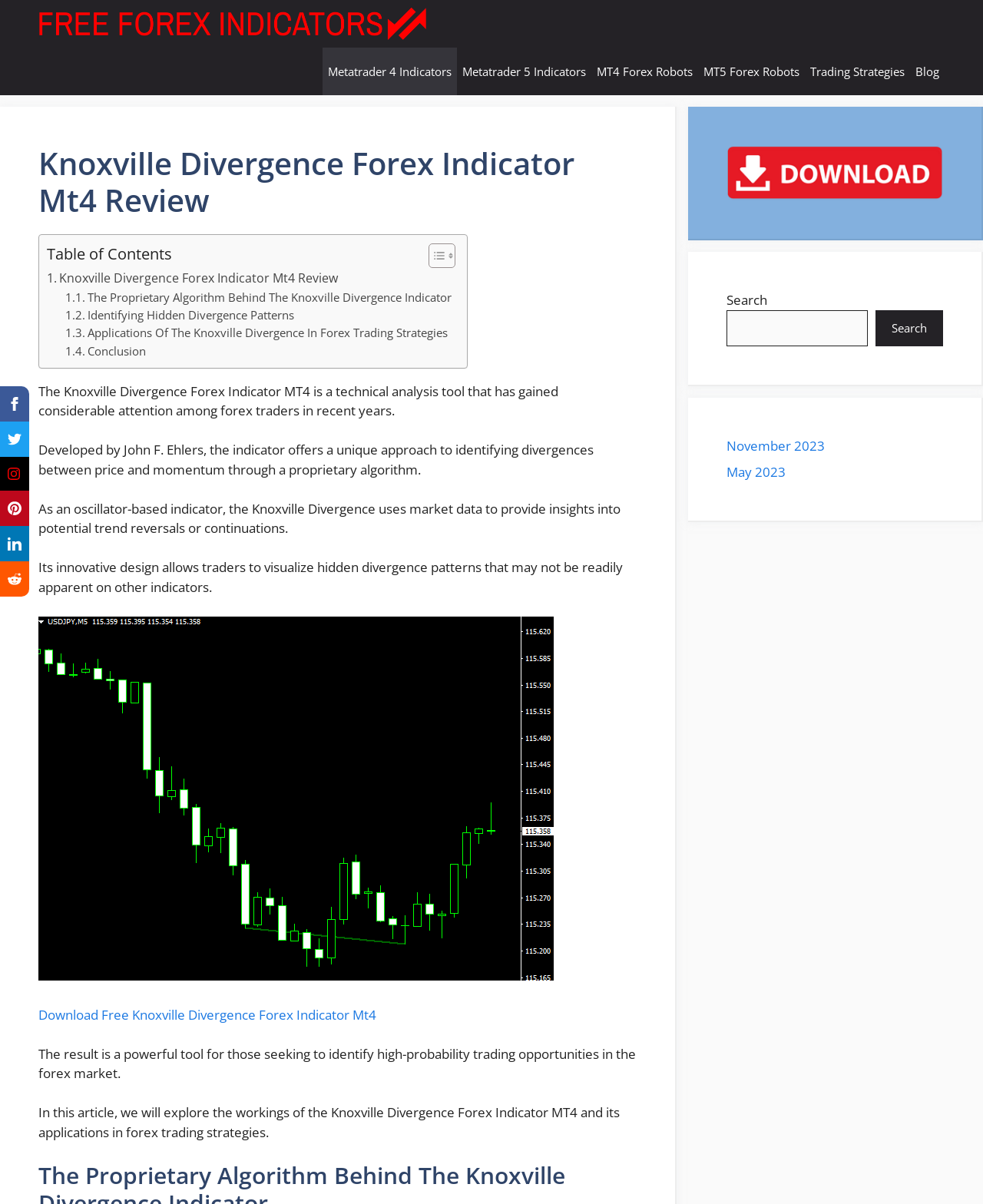Can you find and provide the title of the webpage?

Knoxville Divergence Forex Indicator Mt4 Review